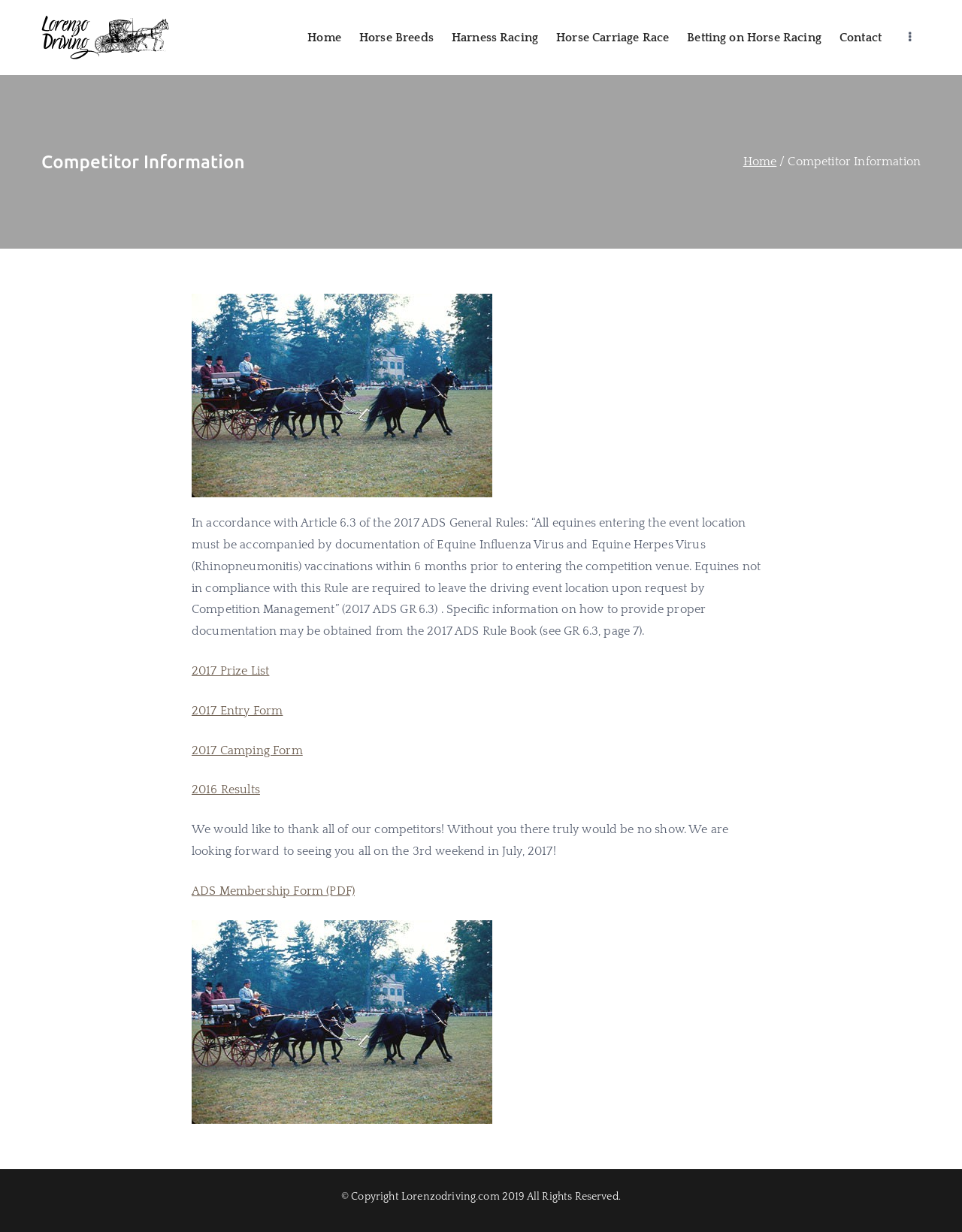Determine the bounding box coordinates of the region I should click to achieve the following instruction: "Check the Competitor Information". Ensure the bounding box coordinates are four float numbers between 0 and 1, i.e., [left, top, right, bottom].

[0.043, 0.122, 0.254, 0.141]